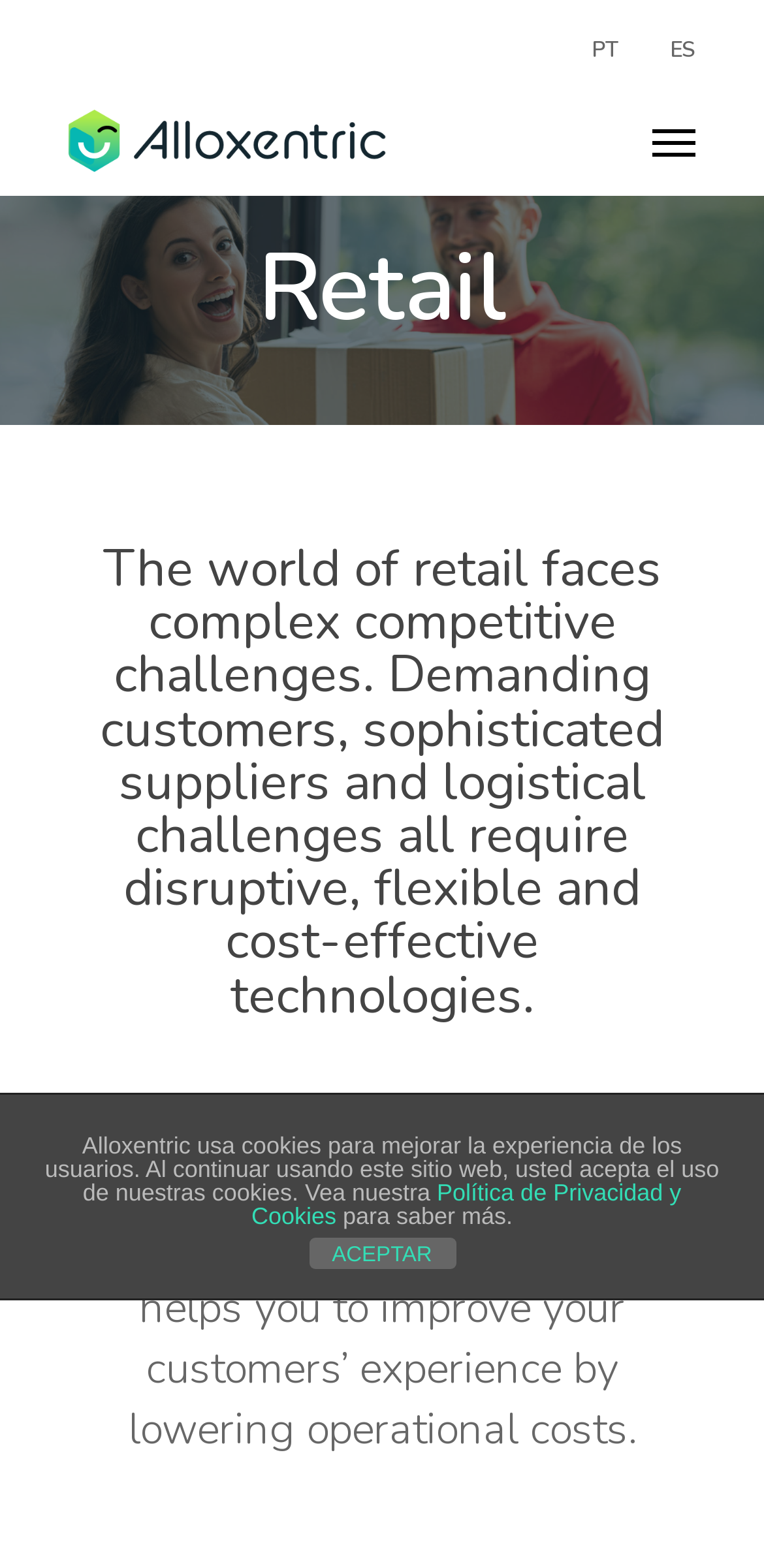What is the main challenge faced by the retail industry?
Please provide a comprehensive answer based on the information in the image.

The main challenge faced by the retail industry can be found in the heading element which states that 'The world of retail faces complex competitive challenges'. This element is located below the main heading element 'Retail'.